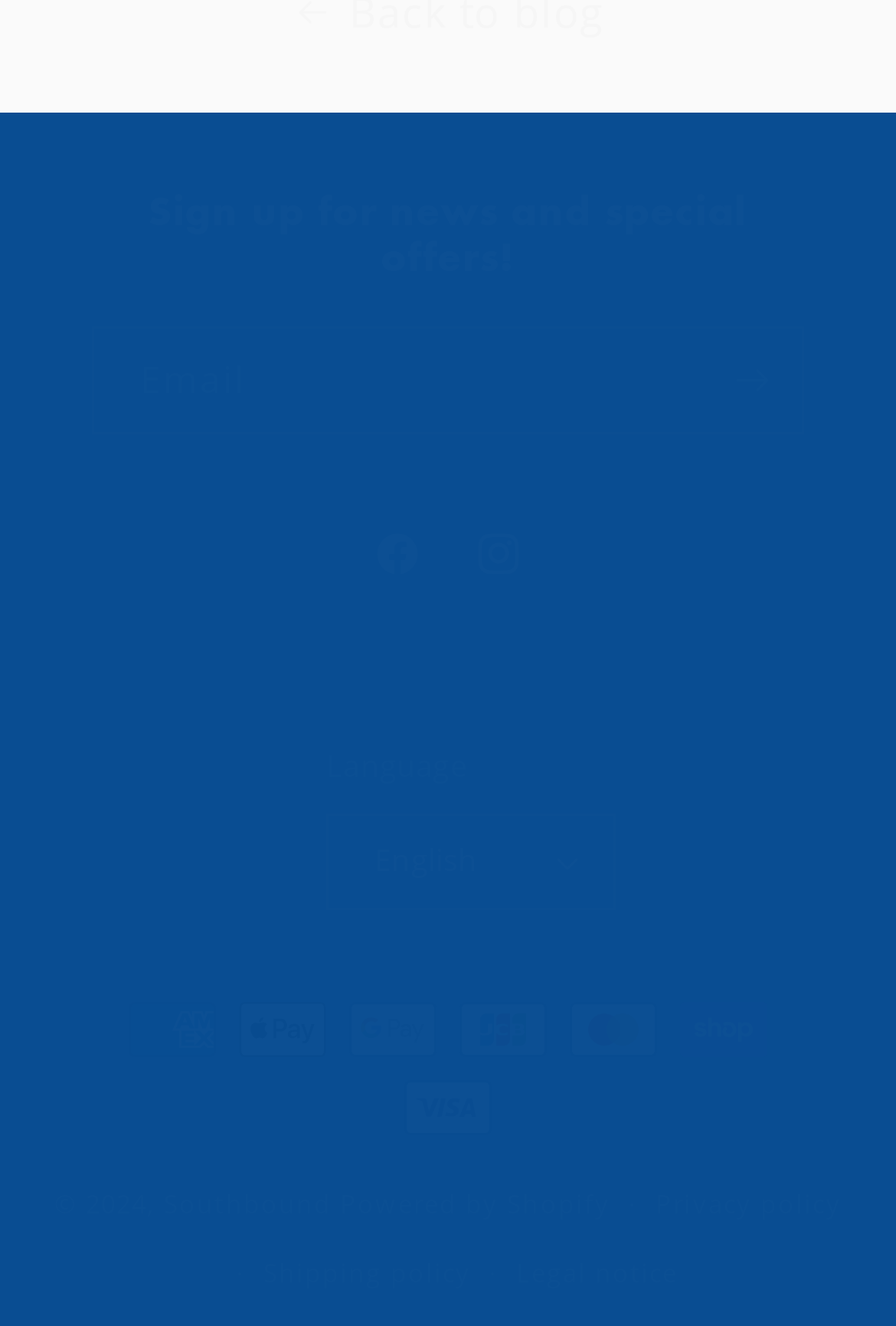Determine the bounding box coordinates of the region that needs to be clicked to achieve the task: "go to ThomasE's profile".

None